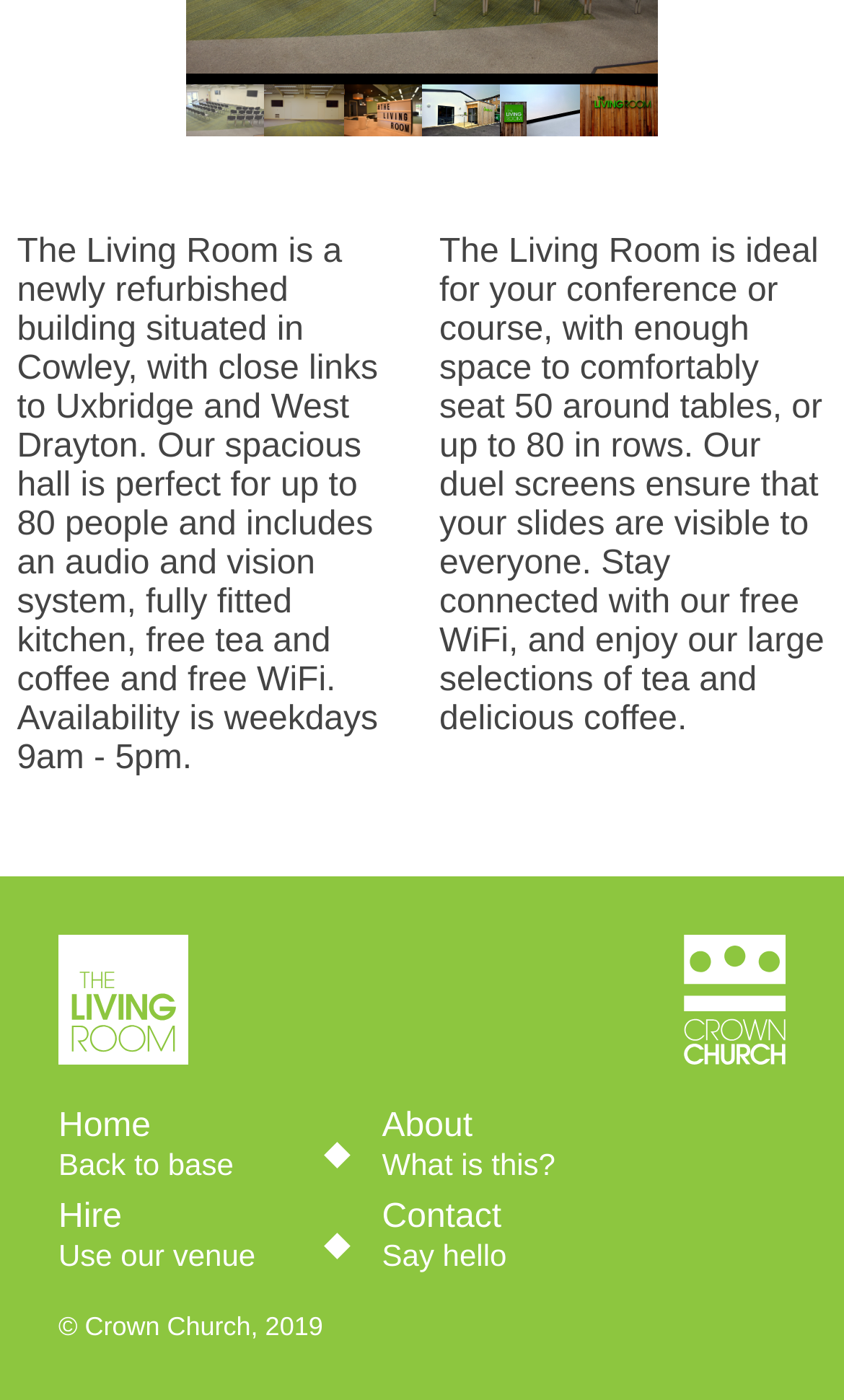Bounding box coordinates are to be given in the format (top-left x, top-left y, bottom-right x, bottom-right y). All values must be floating point numbers between 0 and 1. Provide the bounding box coordinate for the UI element described as: parent_node: Home

[0.81, 0.752, 0.931, 0.853]